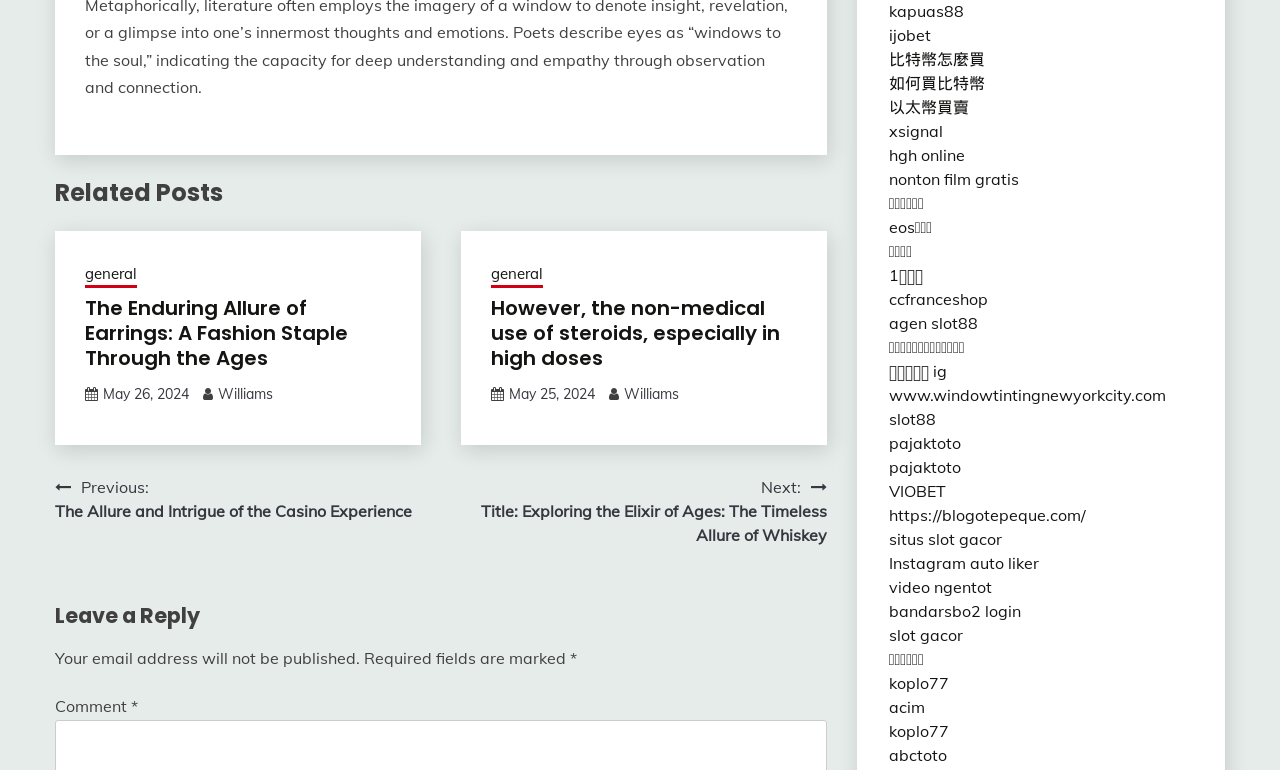Given the description "Tweet Tweet on Twitter", provide the bounding box coordinates of the corresponding UI element.

None